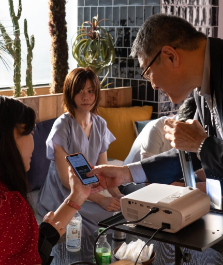Is the event taking place outdoors? Using the information from the screenshot, answer with a single word or phrase.

No